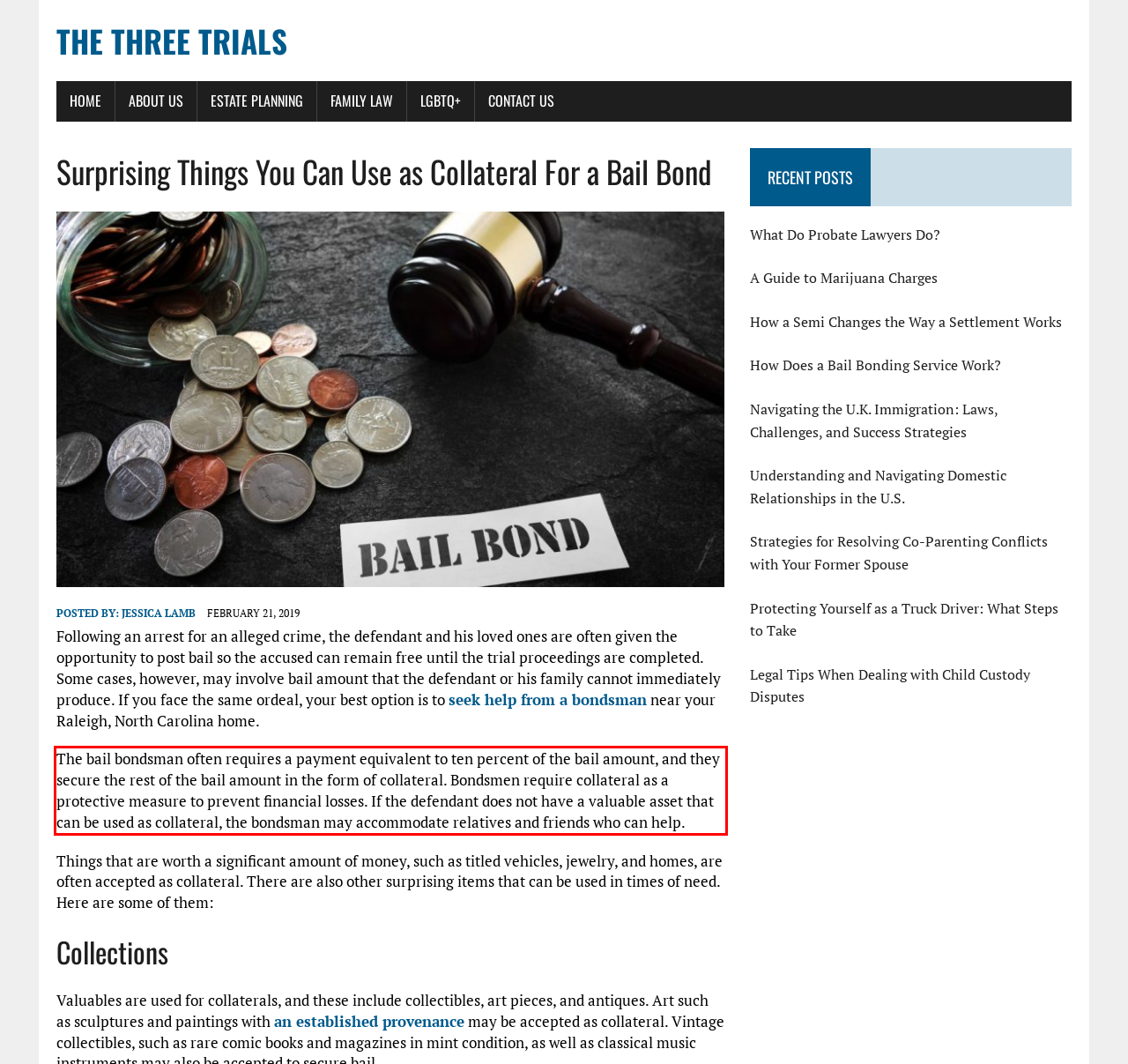Identify and extract the text within the red rectangle in the screenshot of the webpage.

The bail bondsman often requires a payment equivalent to ten percent of the bail amount, and they secure the rest of the bail amount in the form of collateral. Bondsmen require collateral as a protective measure to prevent financial losses. If the defendant does not have a valuable asset that can be used as collateral, the bondsman may accommodate relatives and friends who can help.